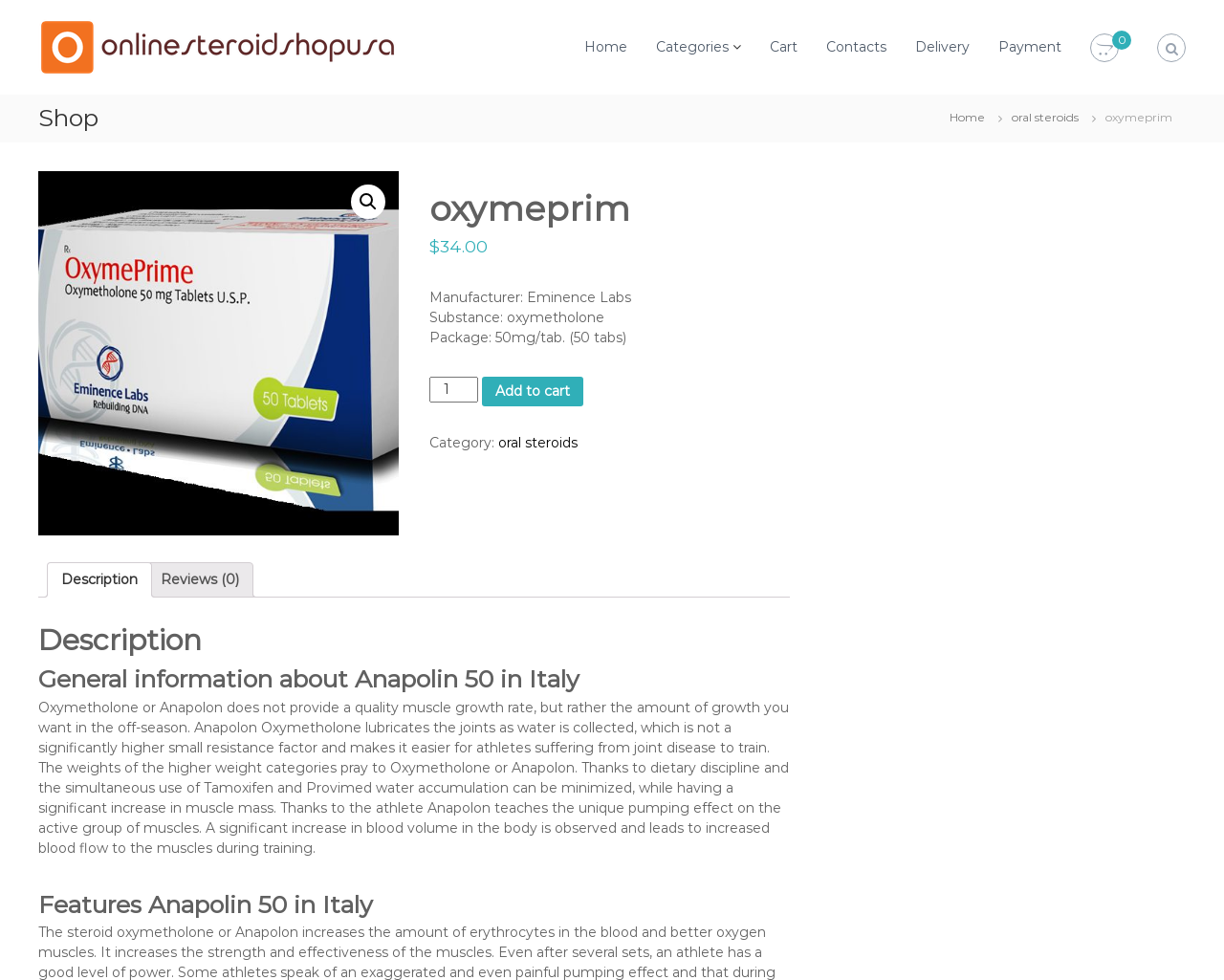Pinpoint the bounding box coordinates of the clickable element to carry out the following instruction: "Learn about FRUUG."

None